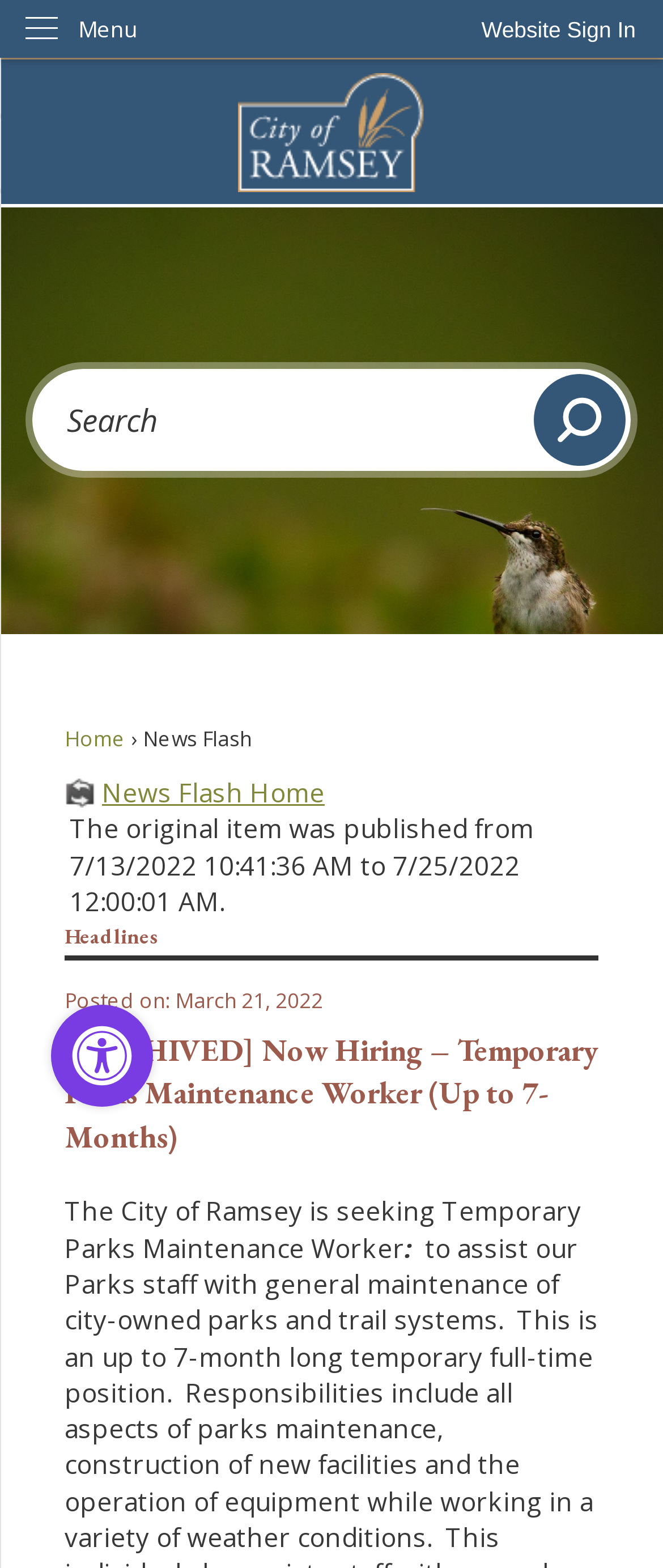Locate the bounding box coordinates of the segment that needs to be clicked to meet this instruction: "View news flash".

[0.216, 0.462, 0.38, 0.48]